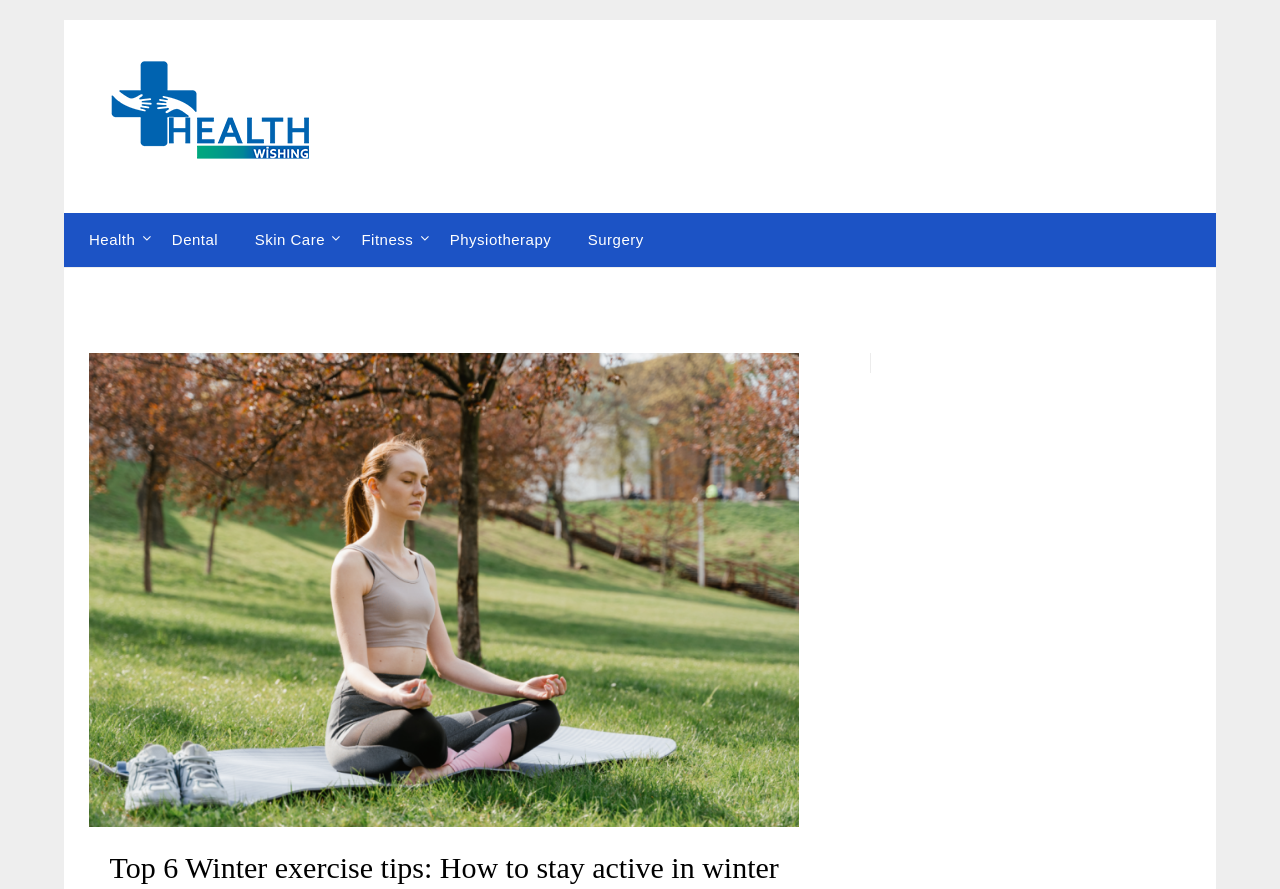Refer to the image and offer a detailed explanation in response to the question: How many categories are listed under the main heading?

I counted the number of link elements under the main heading, which are 'Health', 'Dental', 'Skin Care', 'Fitness', 'Physiotherapy', and 'Surgery', to determine that there are 6 categories listed.